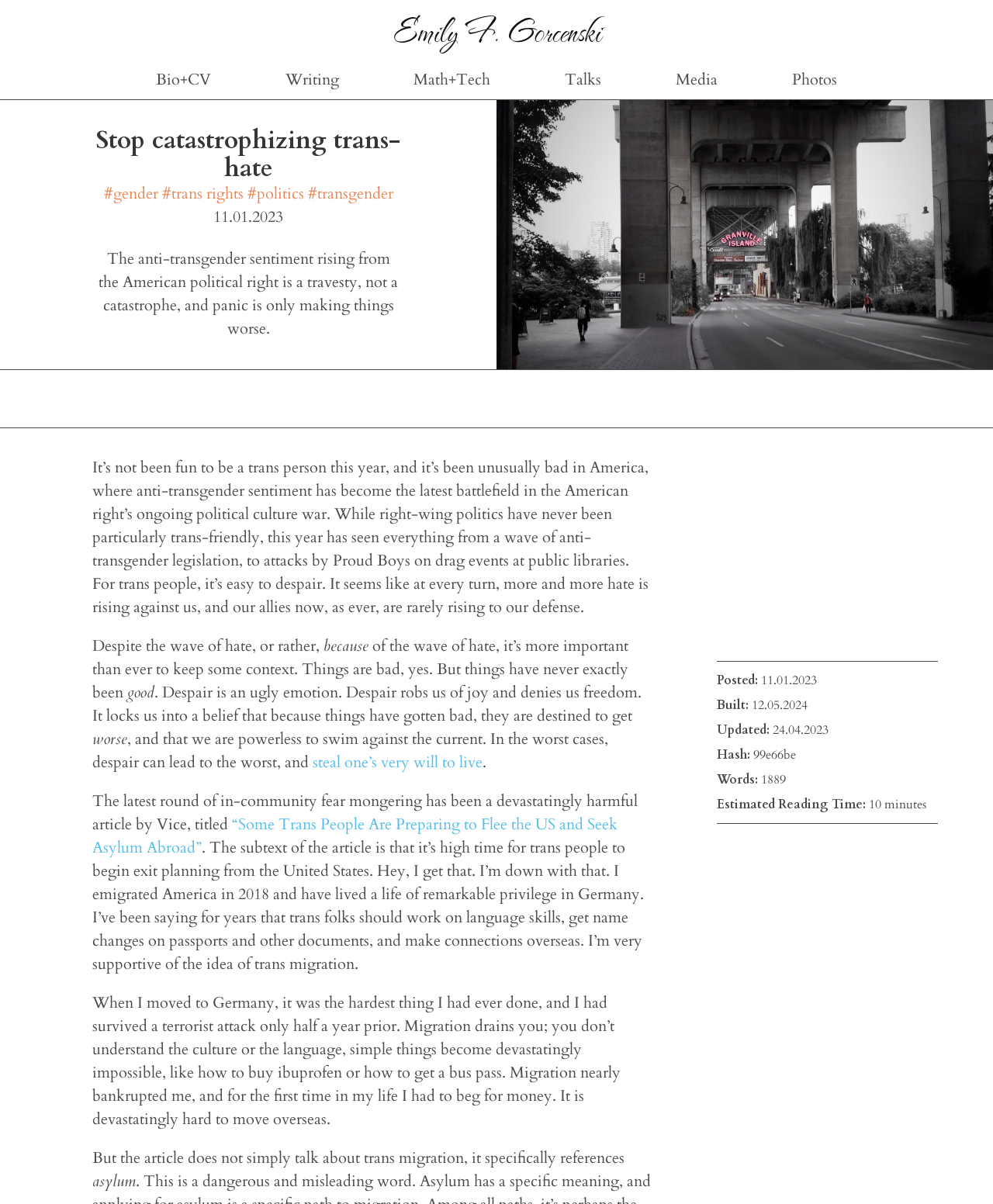Provide a single word or phrase answer to the question: 
What is the author's name?

Emily F. Gorcenski